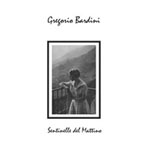What is the title of the album?
Please provide a detailed answer to the question.

The title of the album is elegantly displayed at the bottom of the album cover, which is 'Sentinelle del Mattino', an Italian title that adds to the artistic intent of the music.